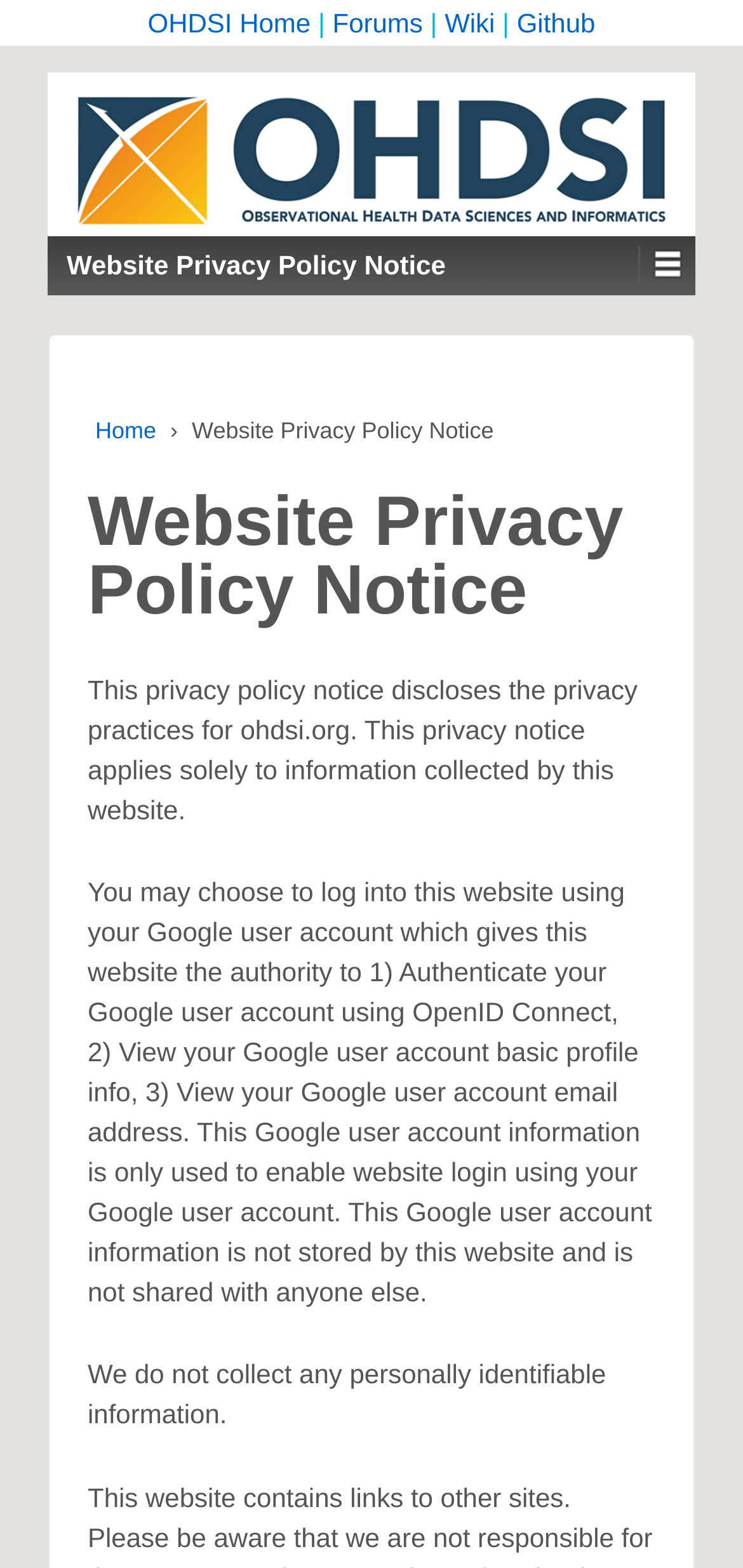Provide your answer in one word or a succinct phrase for the question: 
What is the purpose of this website?

To disclose privacy practices